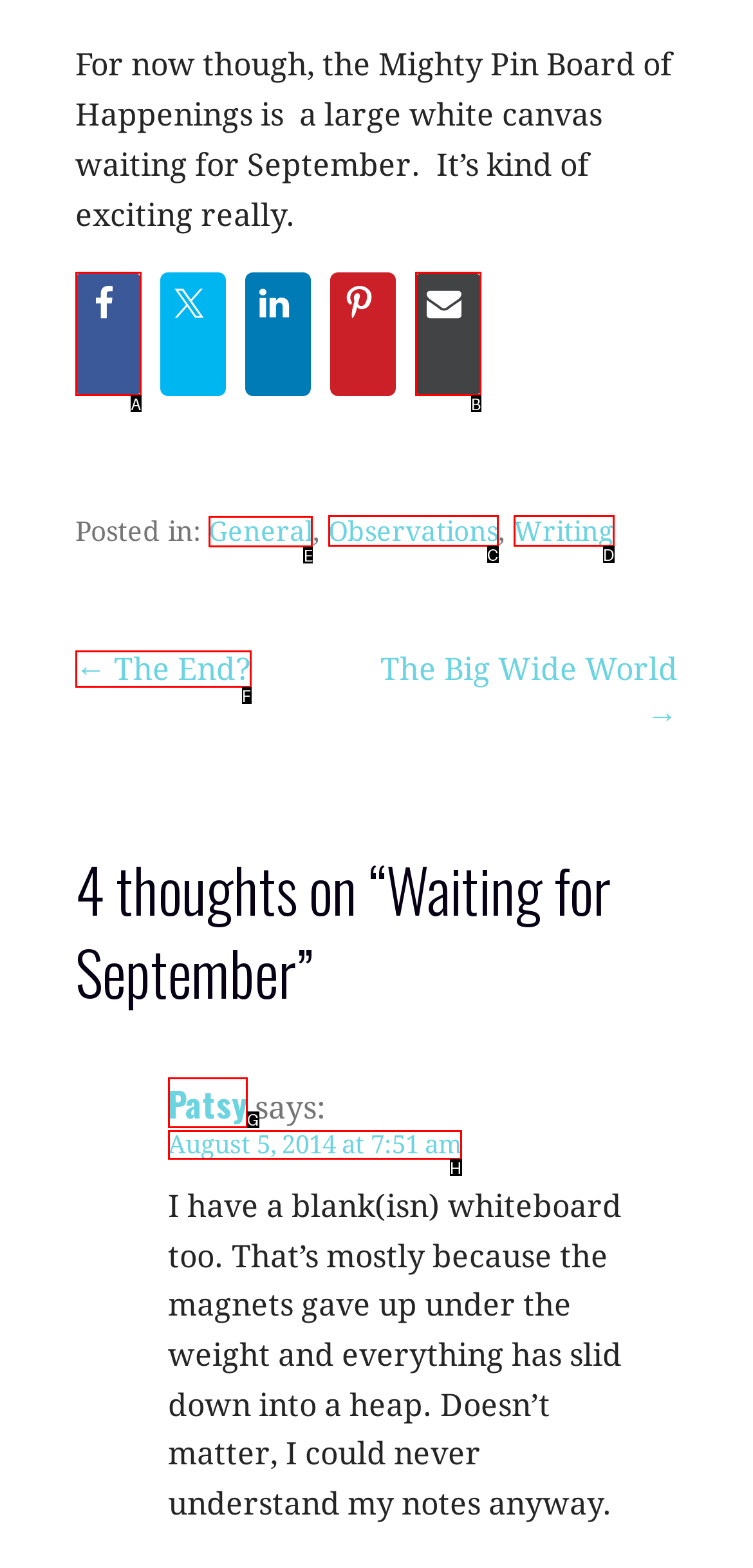Determine the correct UI element to click for this instruction: View post categories. Respond with the letter of the chosen element.

E